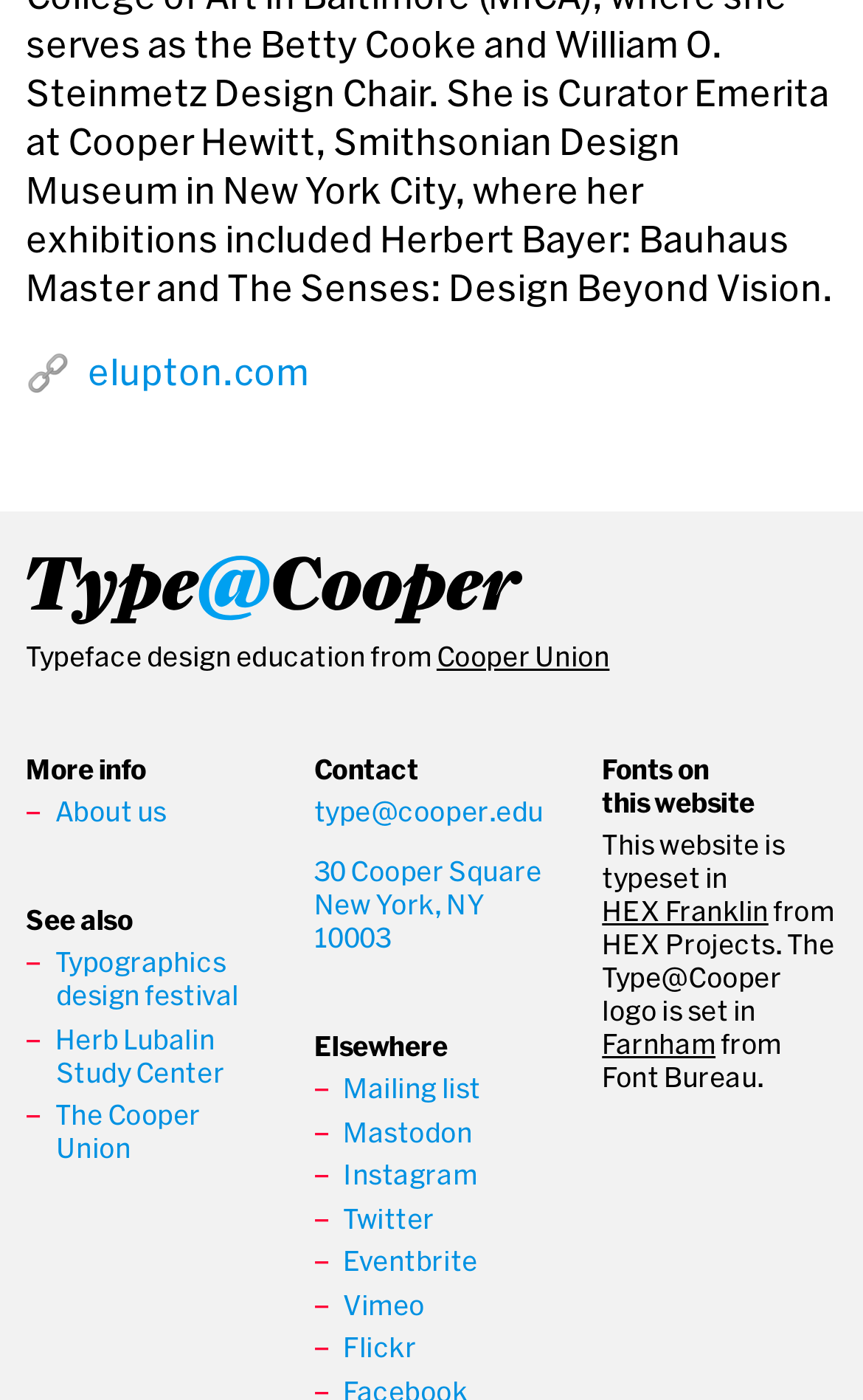What is the email address to contact?
Look at the image and answer the question with a single word or phrase.

type@cooper.edu